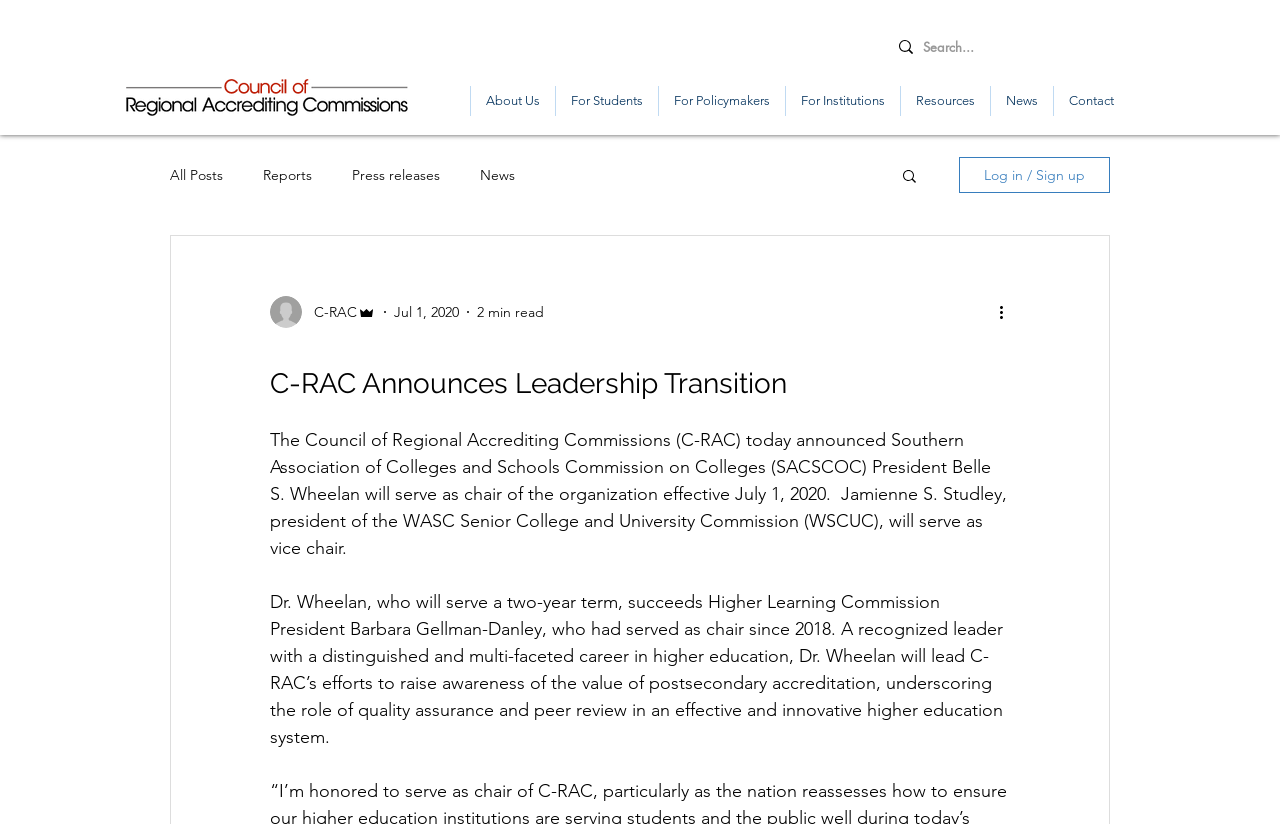Please answer the following question using a single word or phrase: 
How many links are there in the first navigation menu?

7